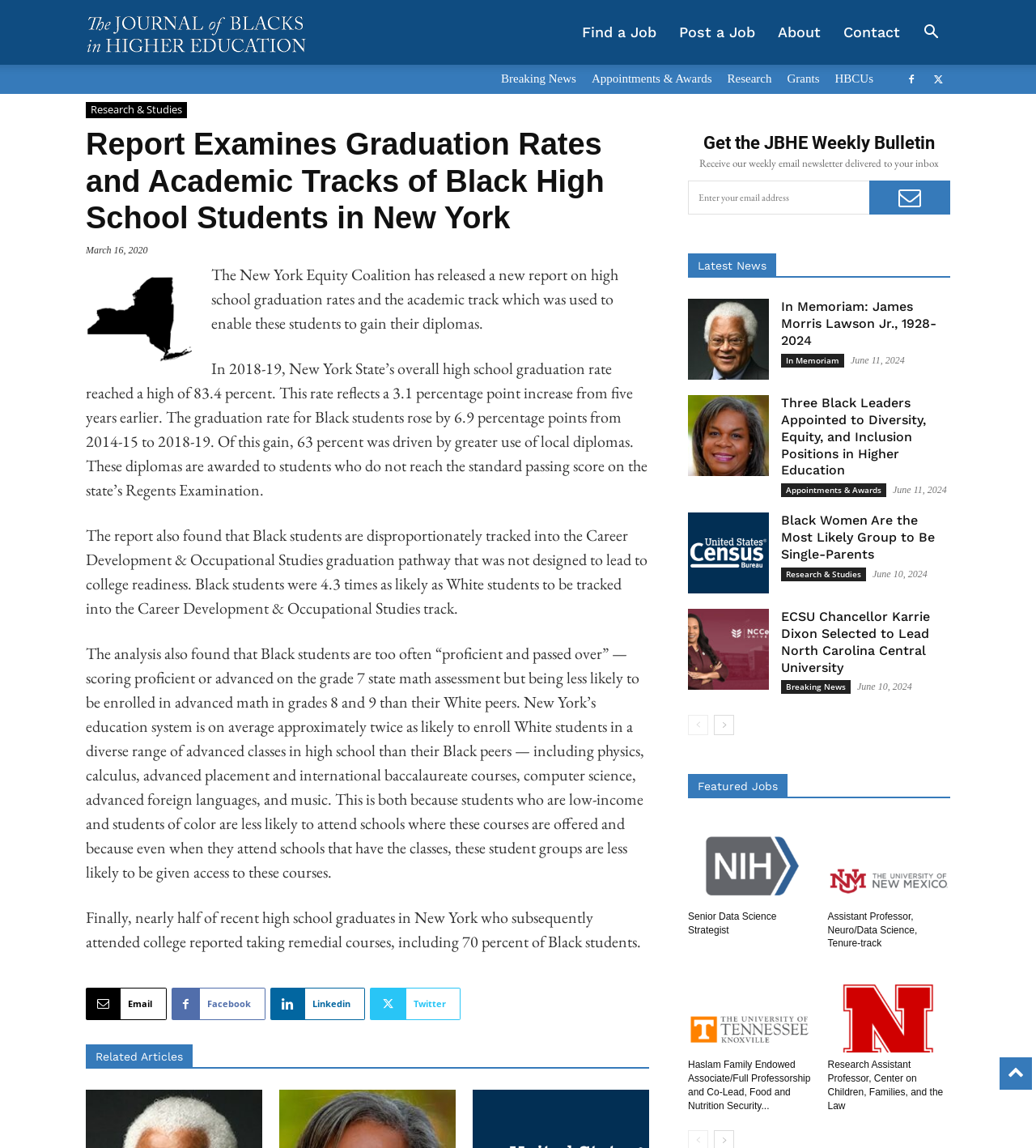Refer to the element description Client Login and identify the corresponding bounding box in the screenshot. Format the coordinates as (top-left x, top-left y, bottom-right x, bottom-right y) with values in the range of 0 to 1.

None